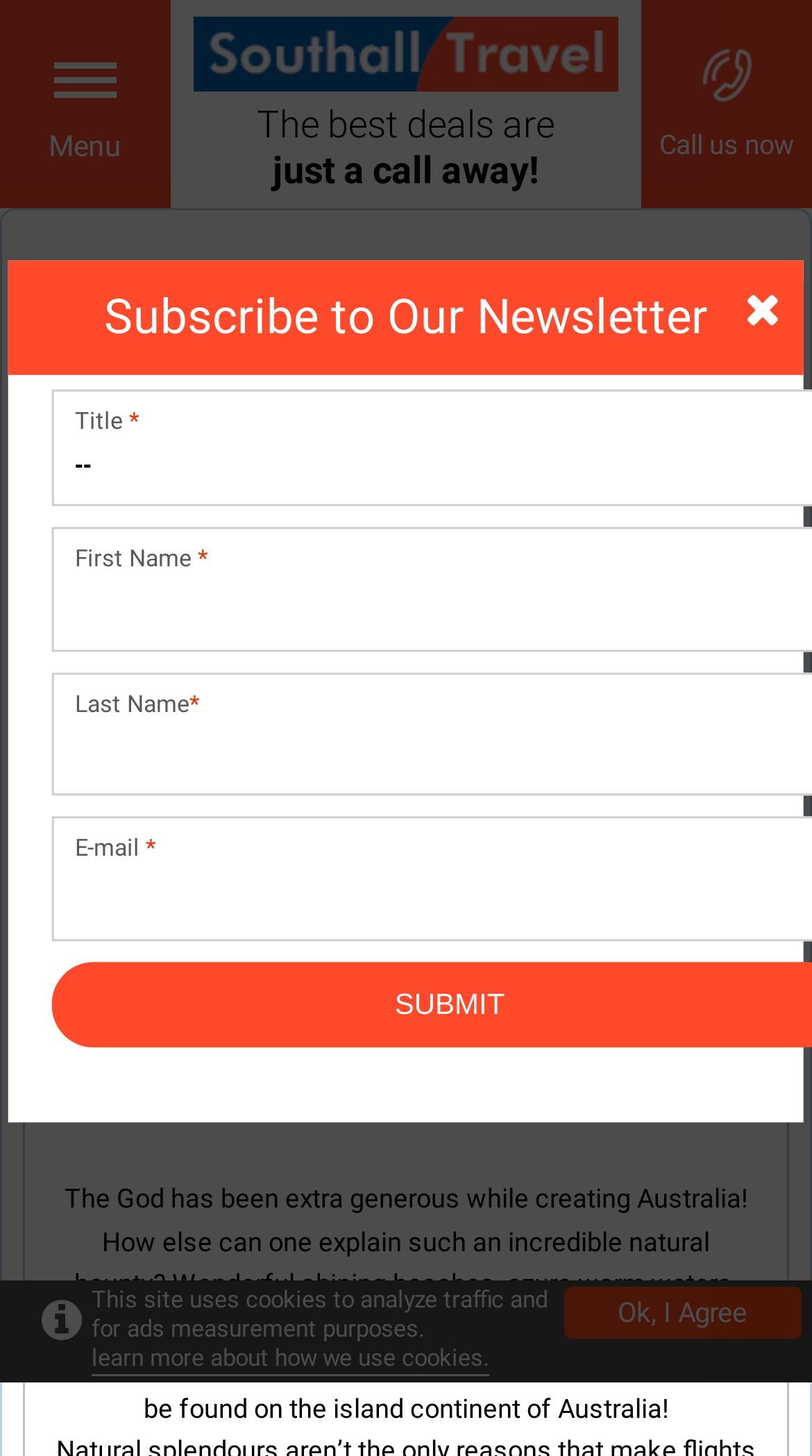Please answer the following question using a single word or phrase: 
What is the topic of the latest article?

Australia